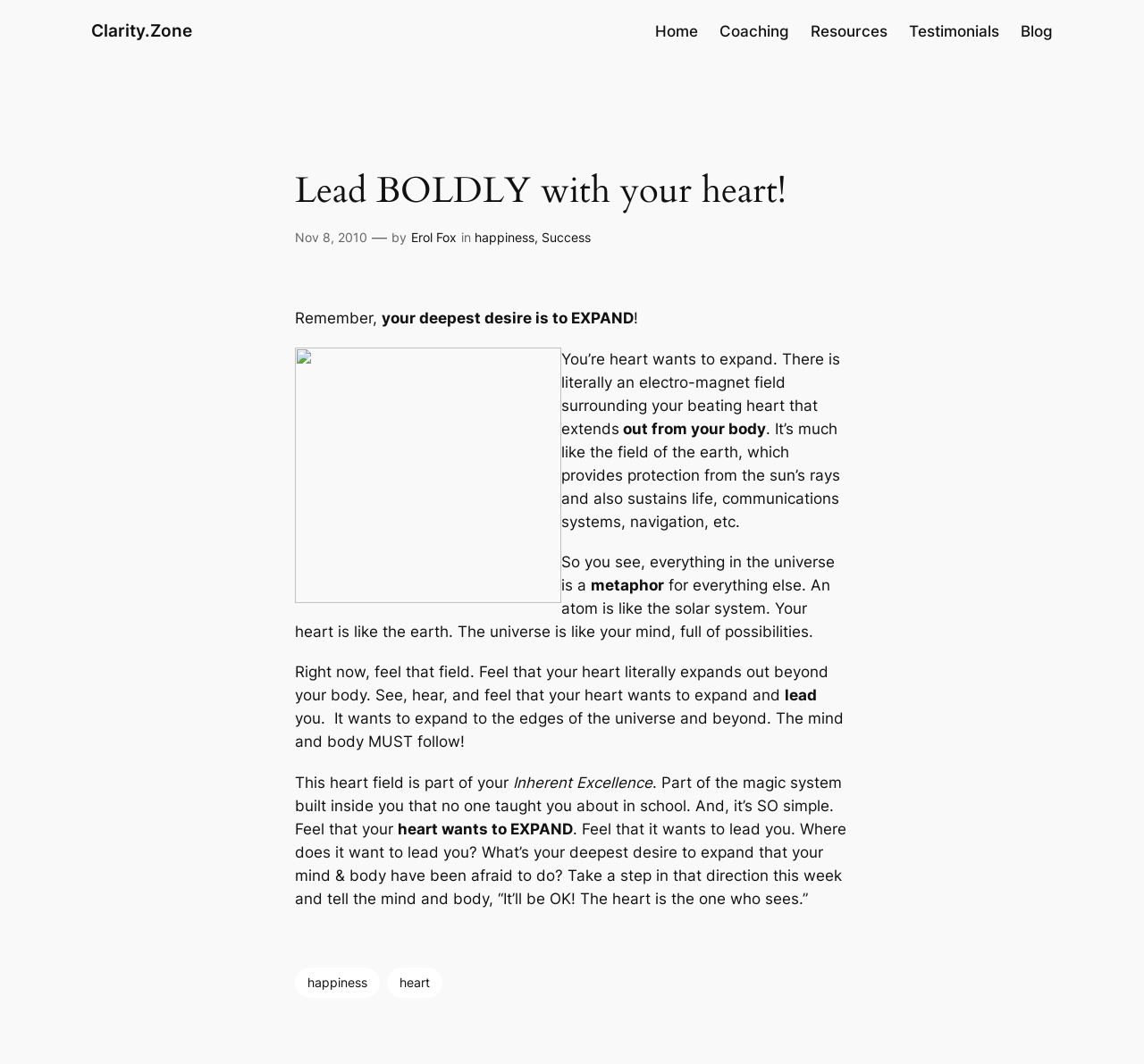Please provide the bounding box coordinate of the region that matches the element description: Erol Fox. Coordinates should be in the format (top-left x, top-left y, bottom-right x, bottom-right y) and all values should be between 0 and 1.

[0.359, 0.216, 0.399, 0.23]